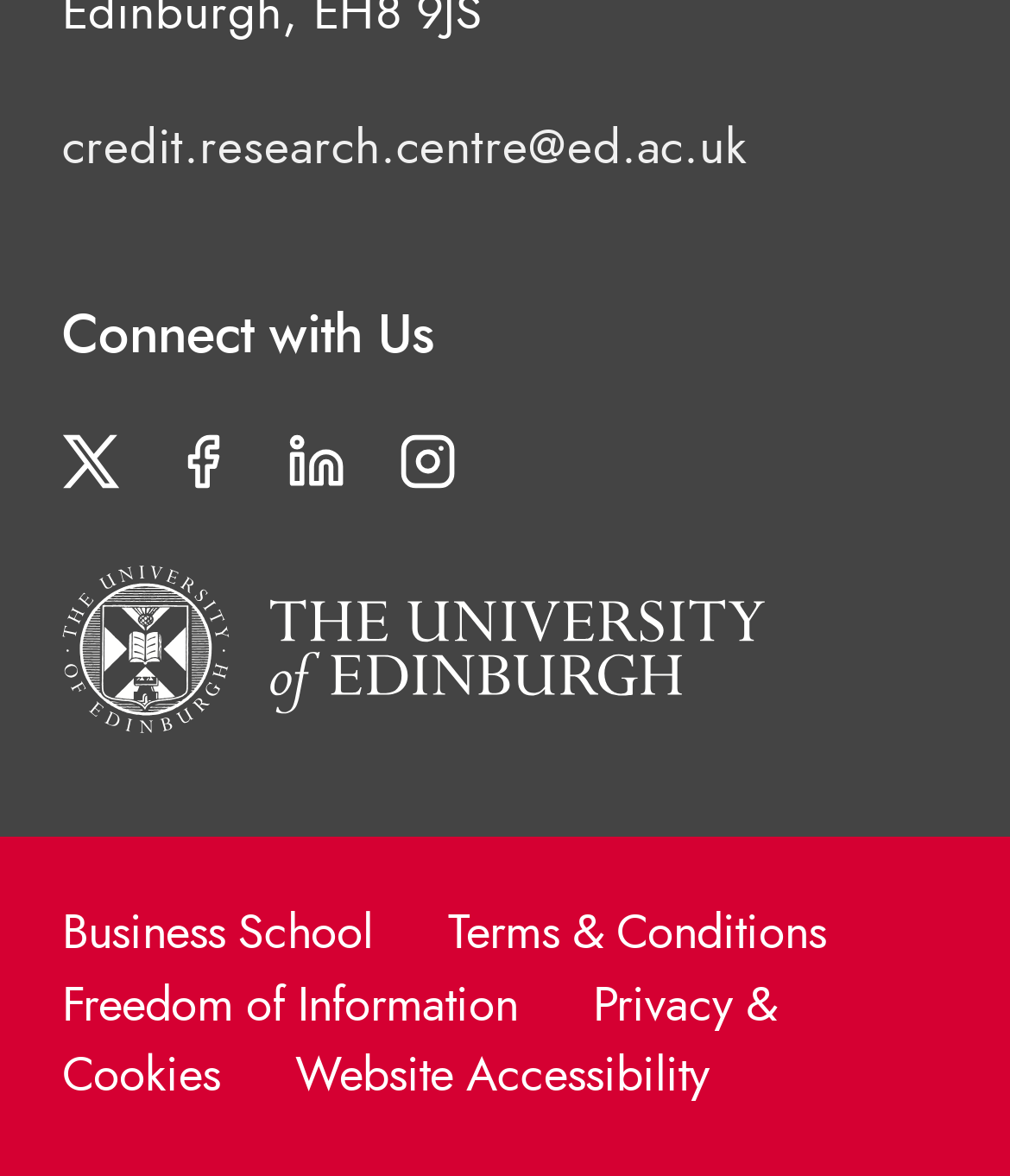Please provide the bounding box coordinates for the element that needs to be clicked to perform the following instruction: "Connect with the university on Twitter". The coordinates should be given as four float numbers between 0 and 1, i.e., [left, top, right, bottom].

[0.062, 0.384, 0.173, 0.417]